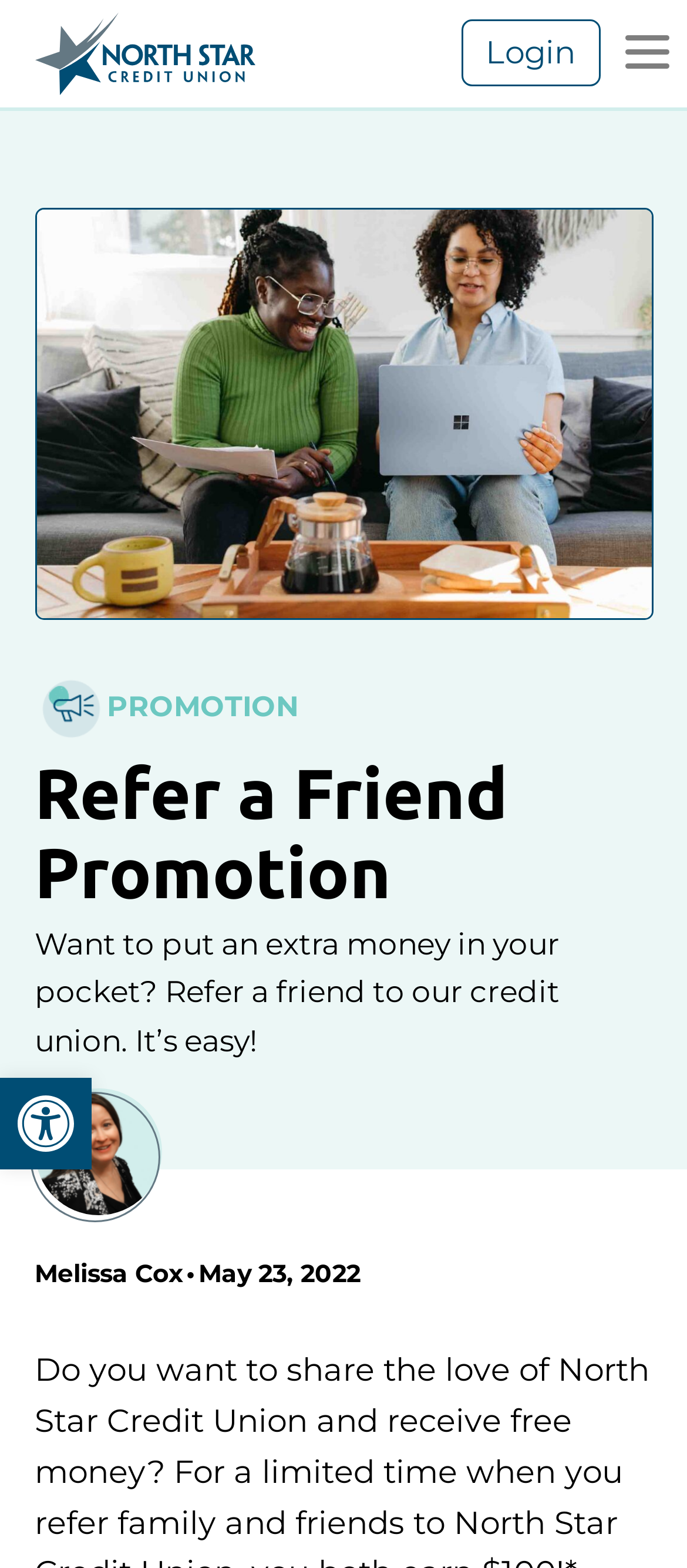Answer the question below in one word or phrase:
What is the name of the credit union?

North Star Credit Union